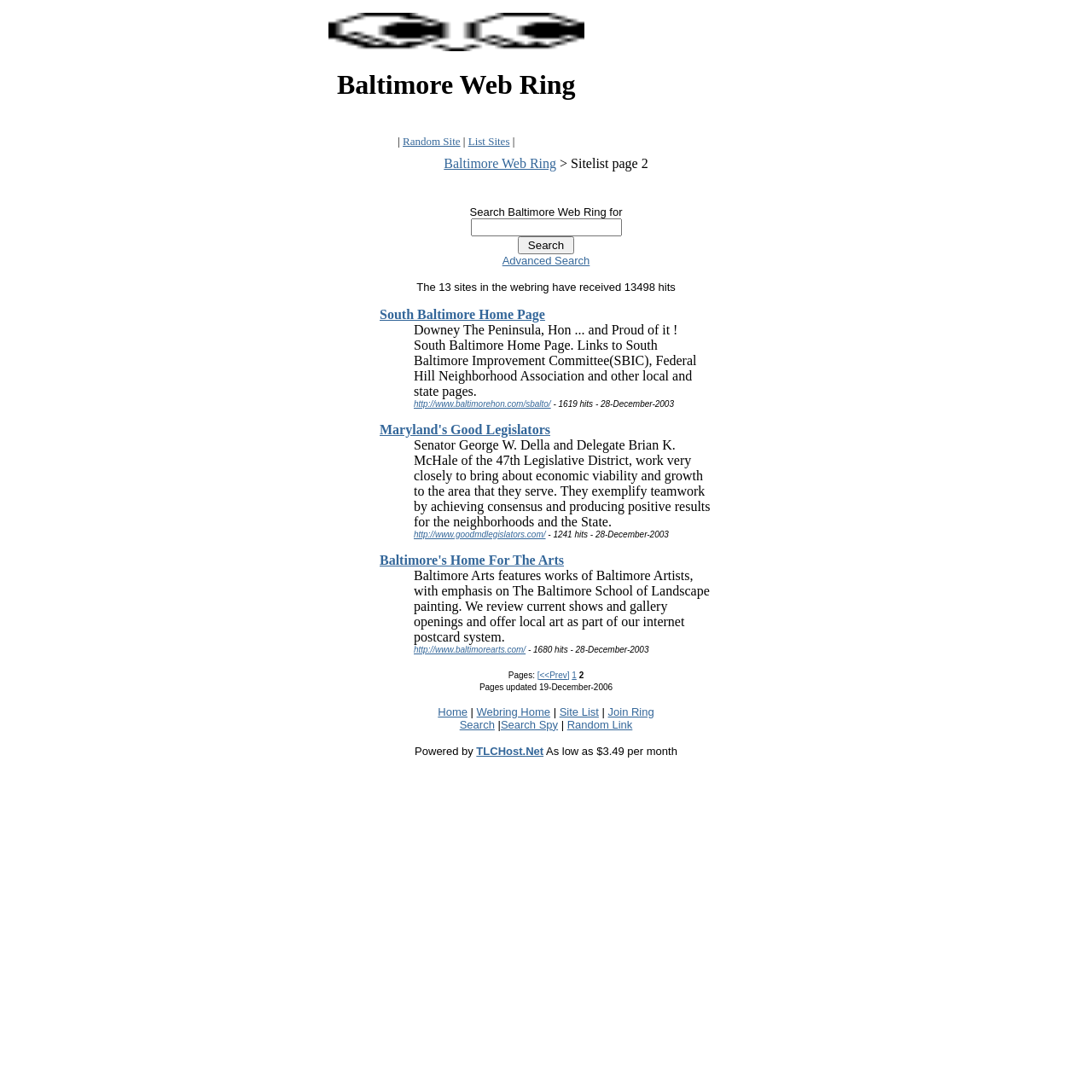What is the purpose of the search box?
Give a thorough and detailed response to the question.

The search box is located in the middle of the webpage, and it is accompanied by a 'Search' button and an 'Advanced Search' link, indicating that it is used to search the webring for specific content.